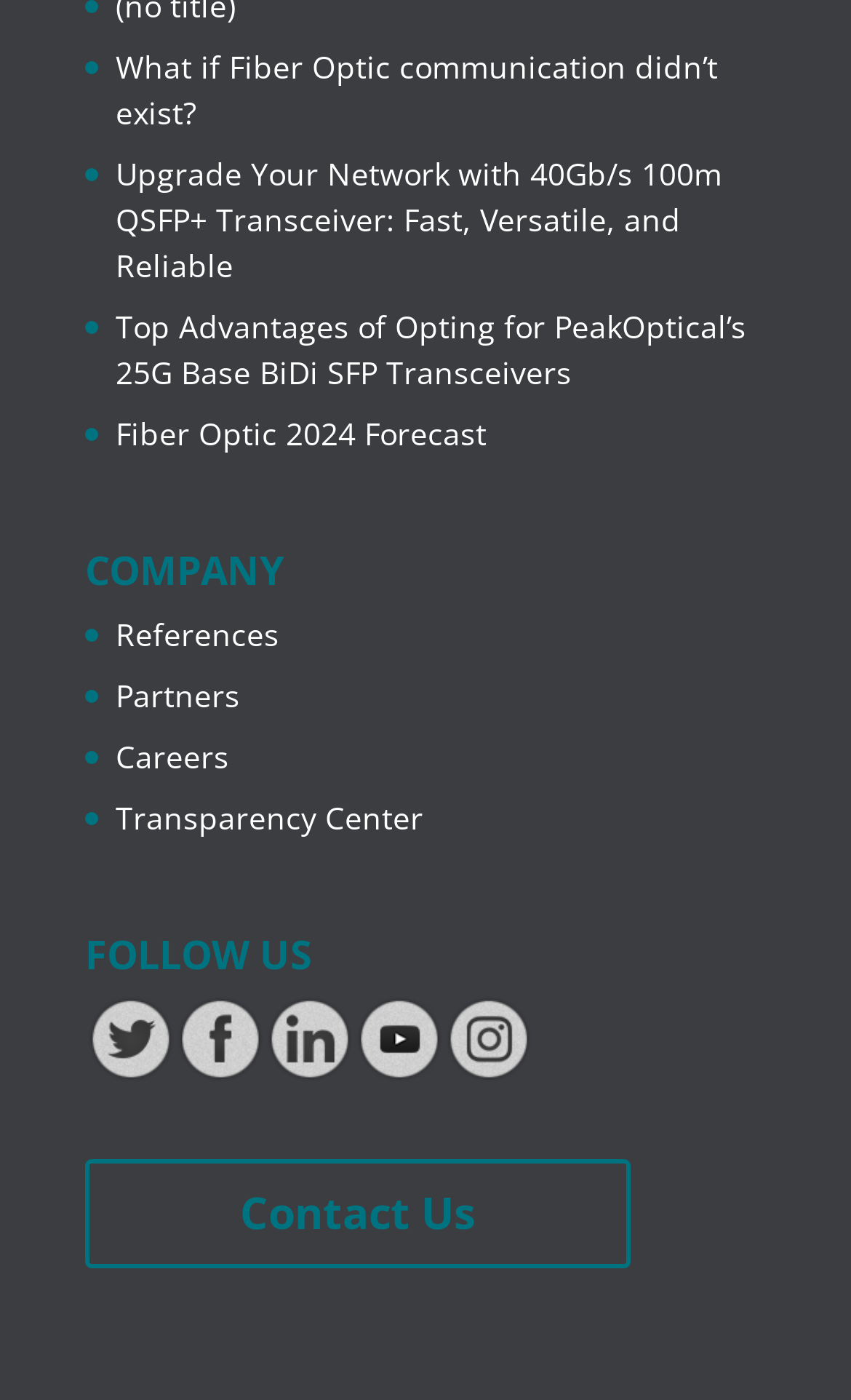What is the first link on the webpage?
Give a single word or phrase answer based on the content of the image.

What if Fiber Optic communication didn’t exist?